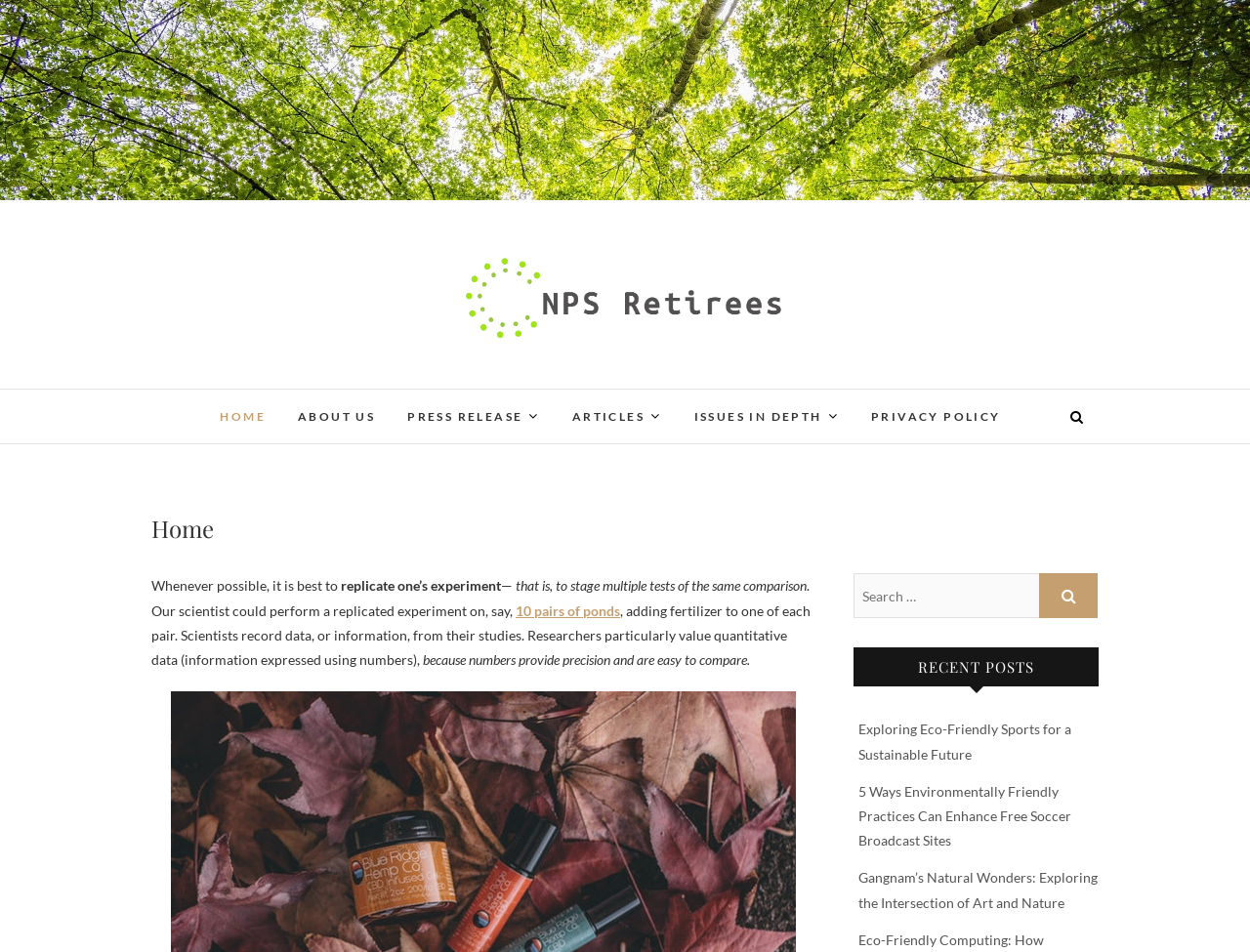Answer the question below using just one word or a short phrase: 
What is the name of the website?

NPS Retirees